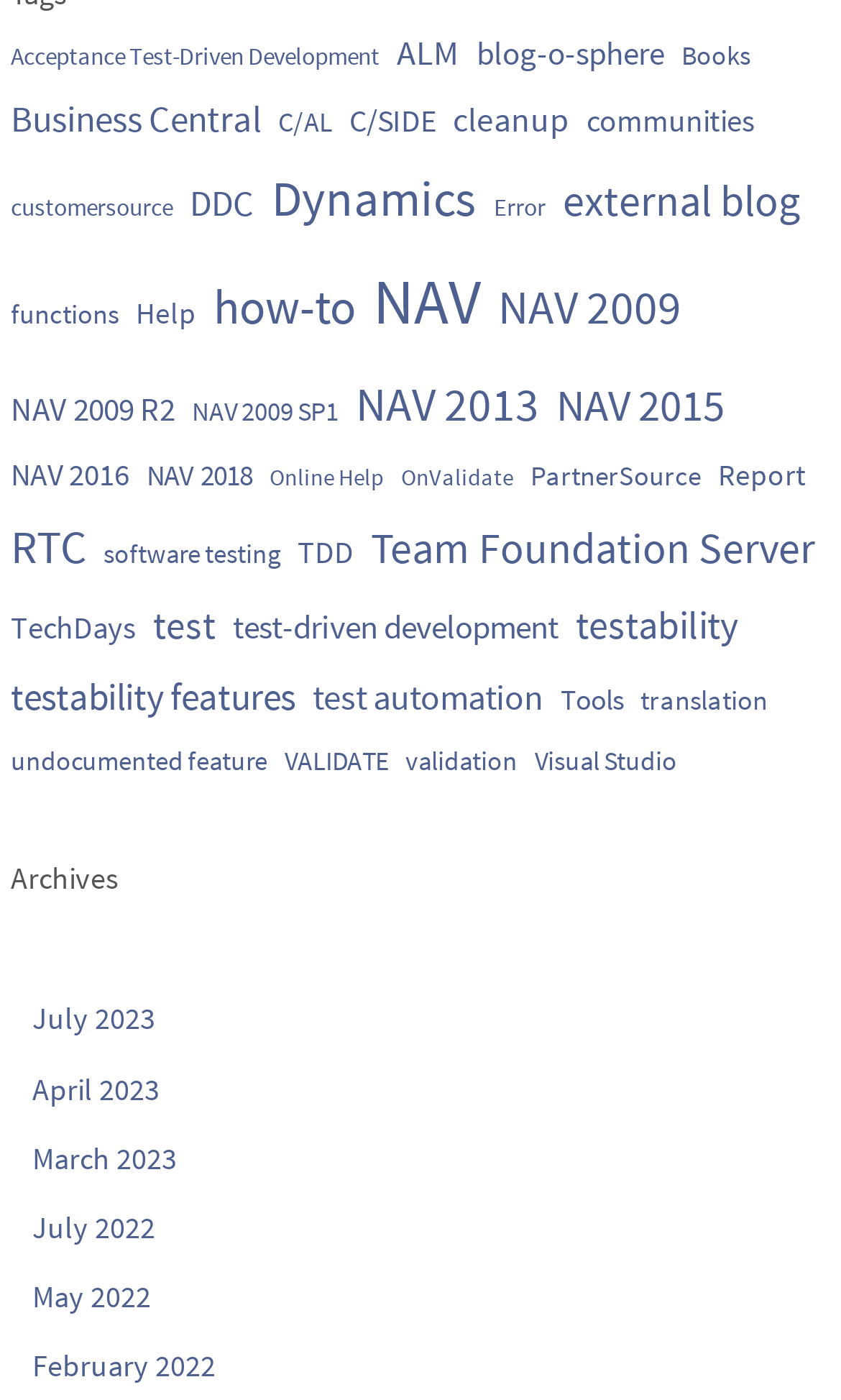How many links are there on this webpage?
Answer with a single word or phrase by referring to the visual content.

690